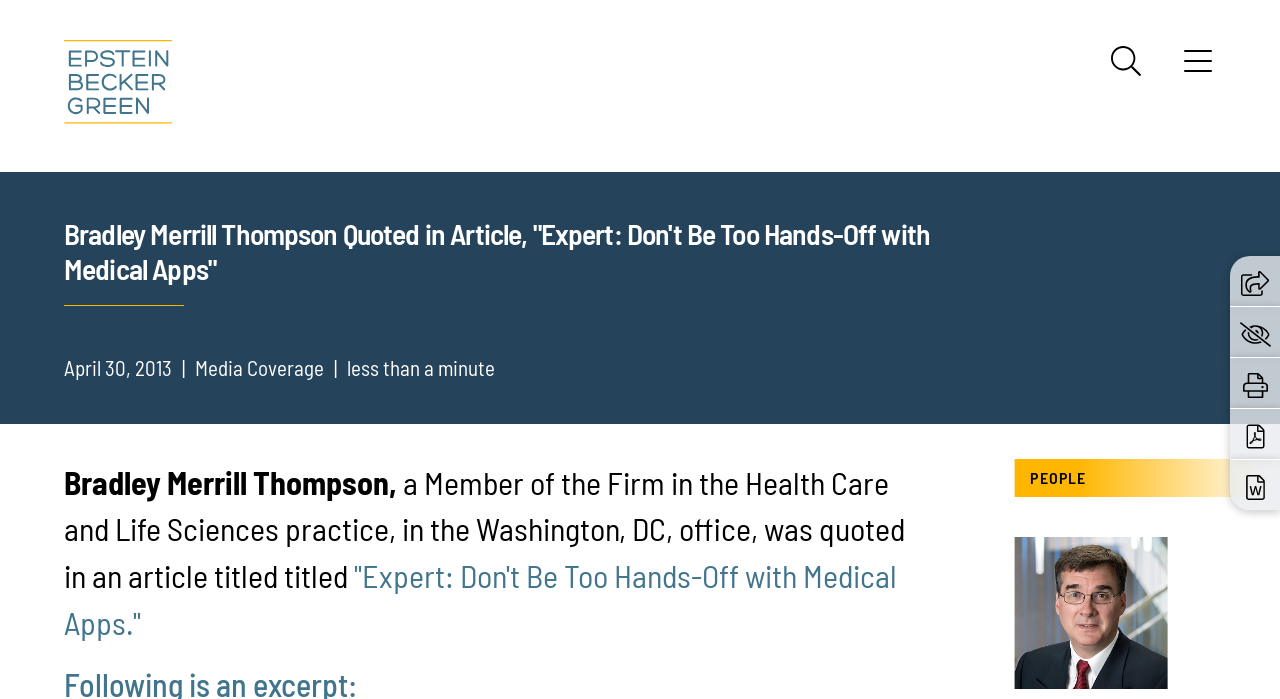Given the description of a UI element: "Share", identify the bounding box coordinates of the matching element in the webpage screenshot.

[0.97, 0.385, 0.991, 0.419]